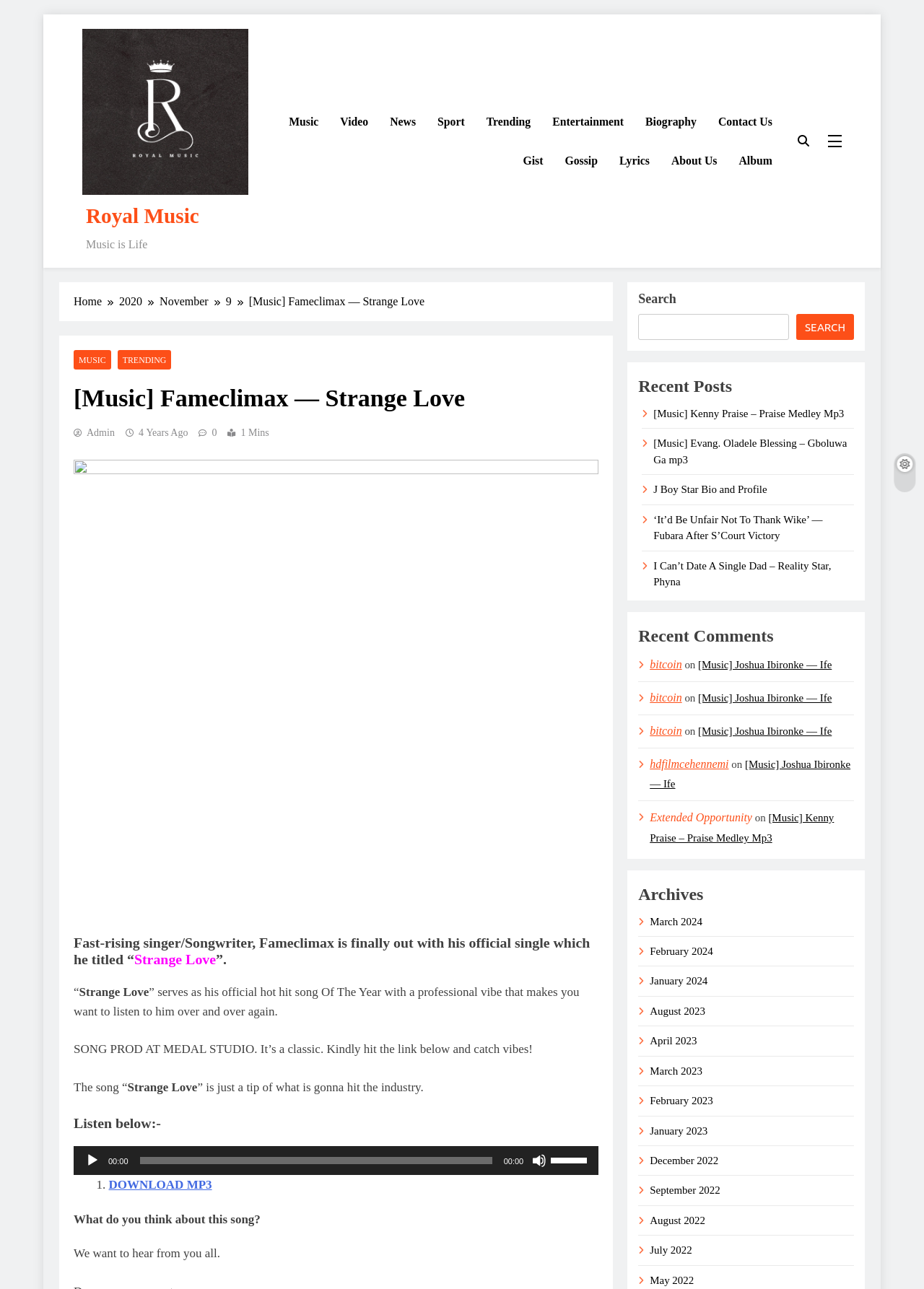Please mark the clickable region by giving the bounding box coordinates needed to complete this instruction: "Go to the 'Music' page".

[0.301, 0.079, 0.357, 0.109]